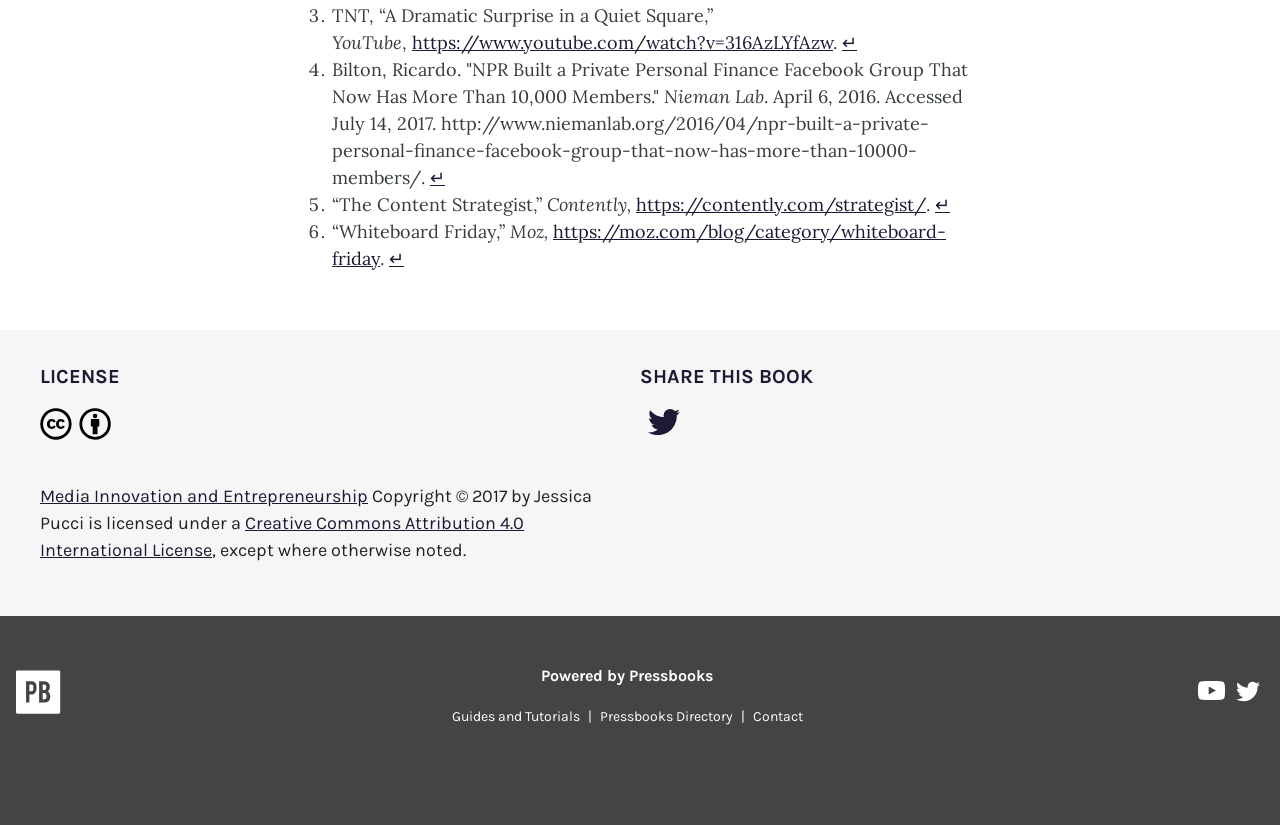What is the topic of the footnote 3?
Using the image, give a concise answer in the form of a single word or short phrase.

TNT